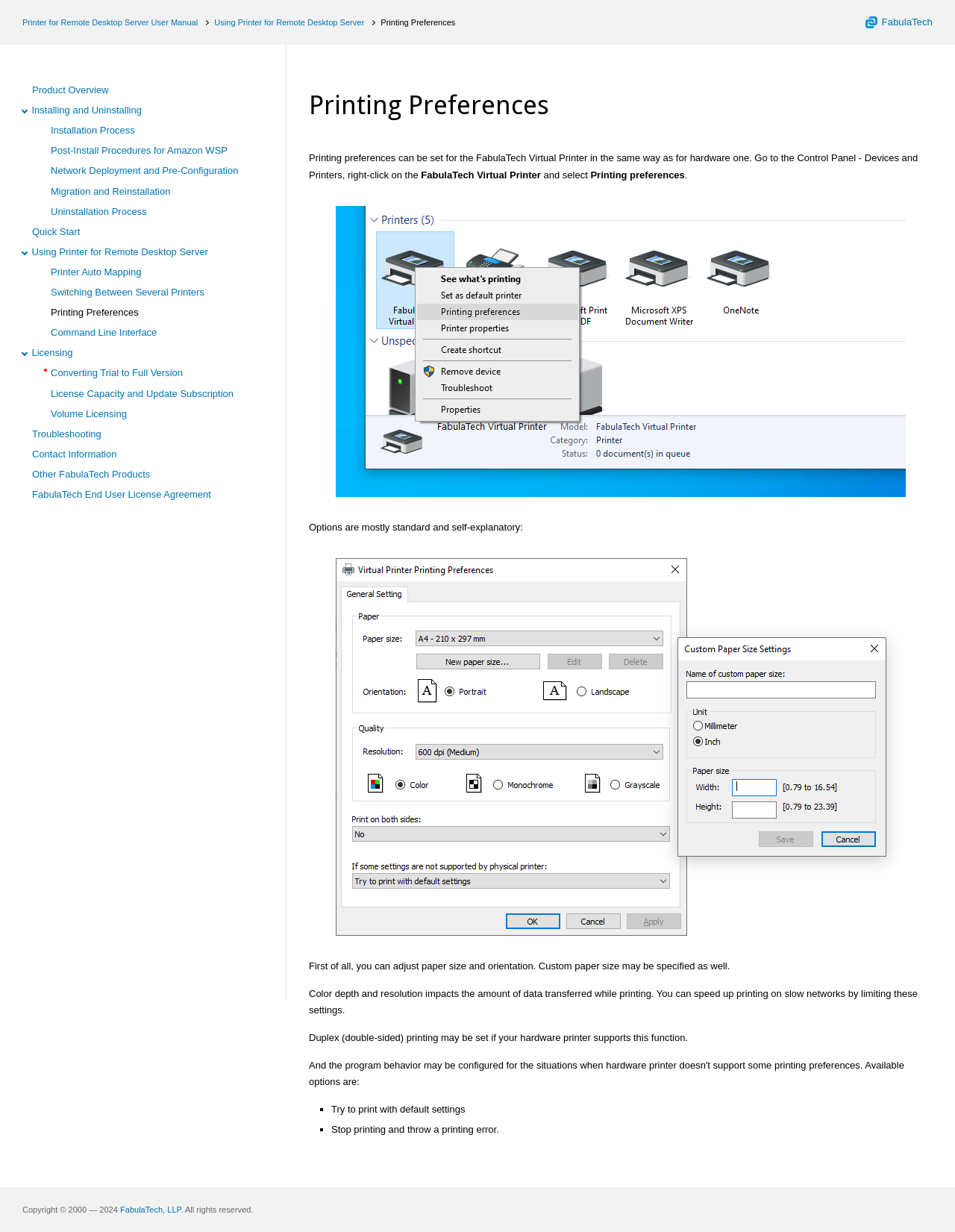Determine the bounding box coordinates of the clickable area required to perform the following instruction: "Click on the 'Troubleshooting' link". The coordinates should be represented as four float numbers between 0 and 1: [left, top, right, bottom].

[0.034, 0.347, 0.106, 0.357]